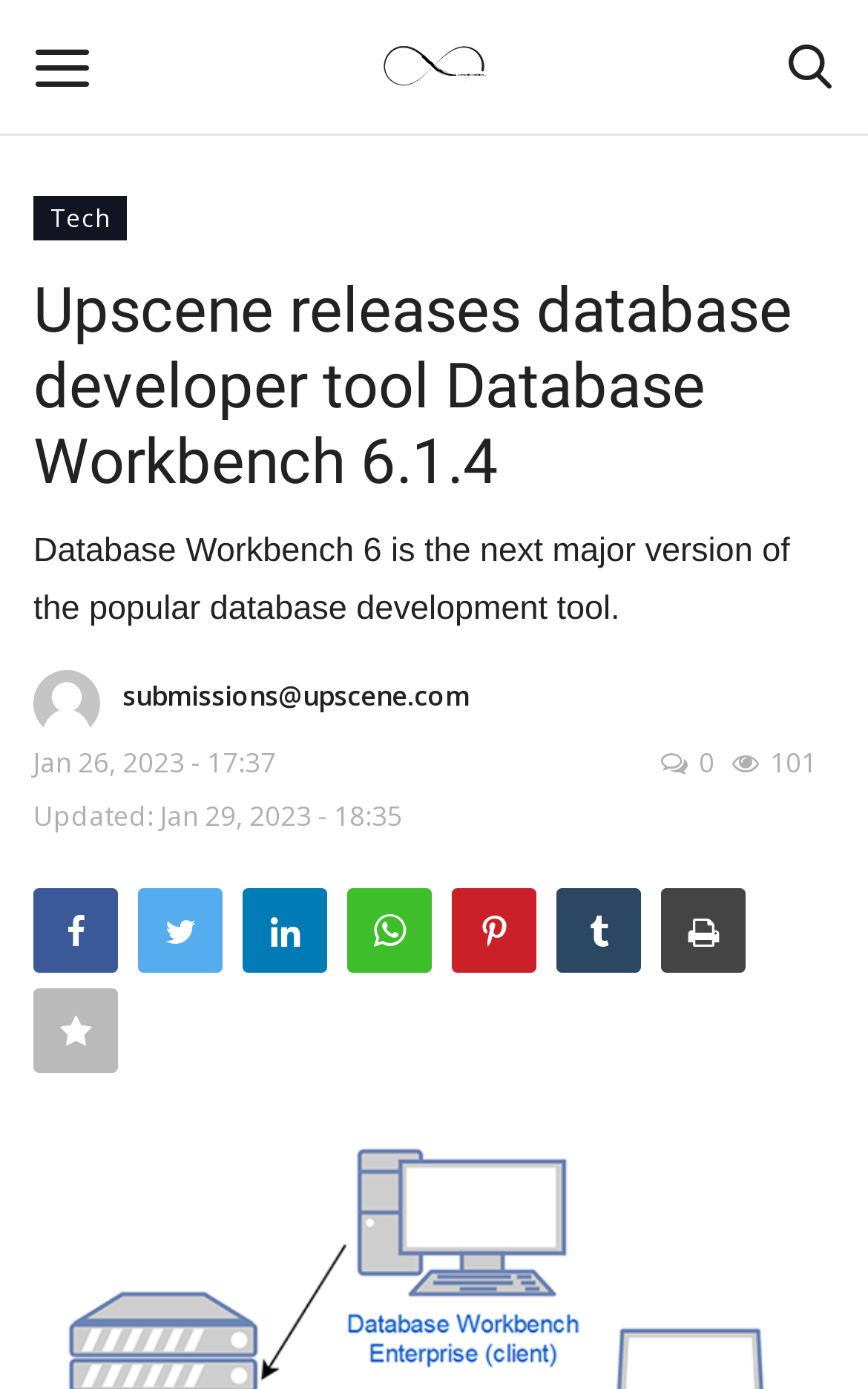What is the name of the database development tool?
Provide a one-word or short-phrase answer based on the image.

Database Workbench 6